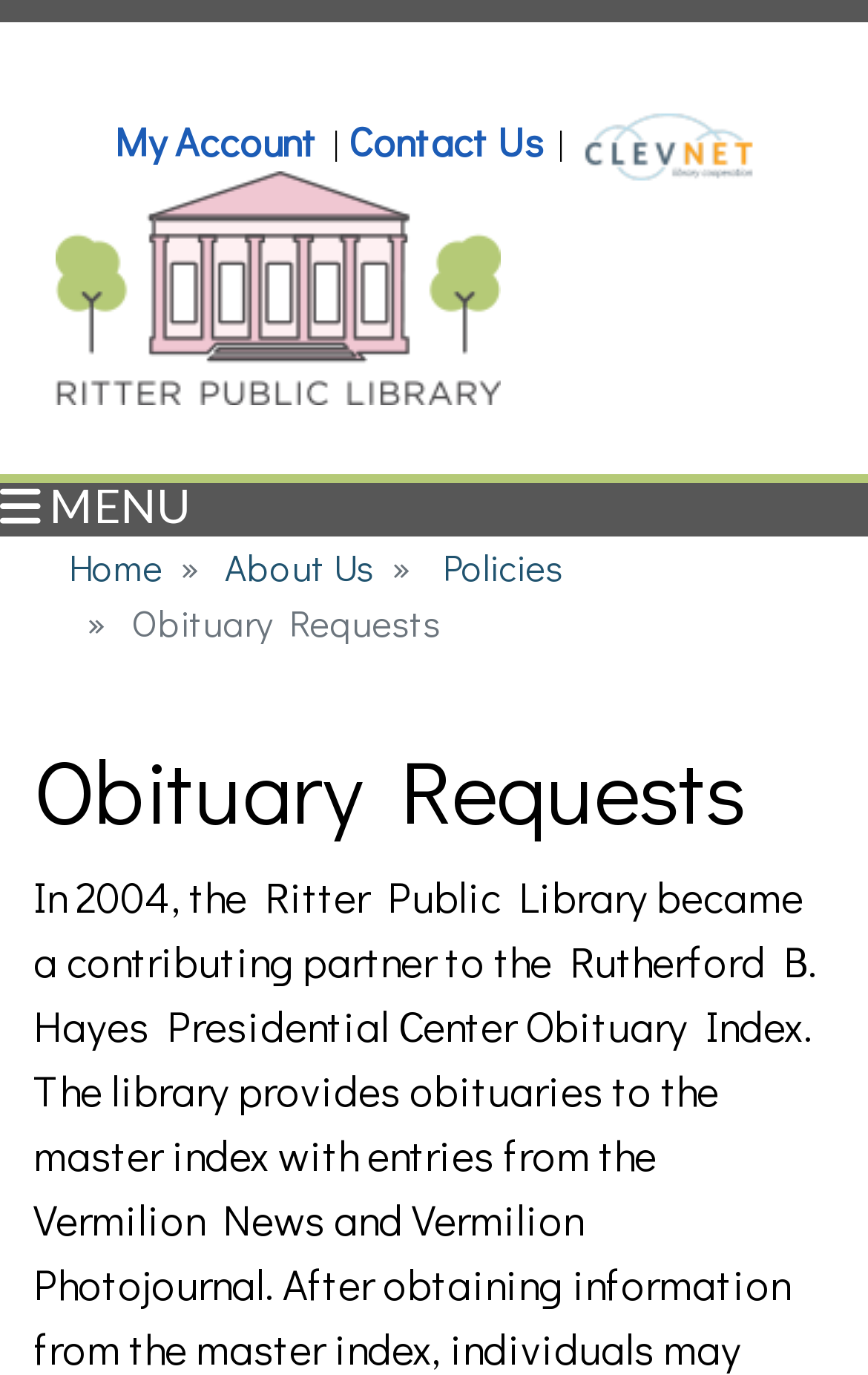Locate the bounding box coordinates of the element you need to click to accomplish the task described by this instruction: "contact us".

[0.401, 0.083, 0.624, 0.122]